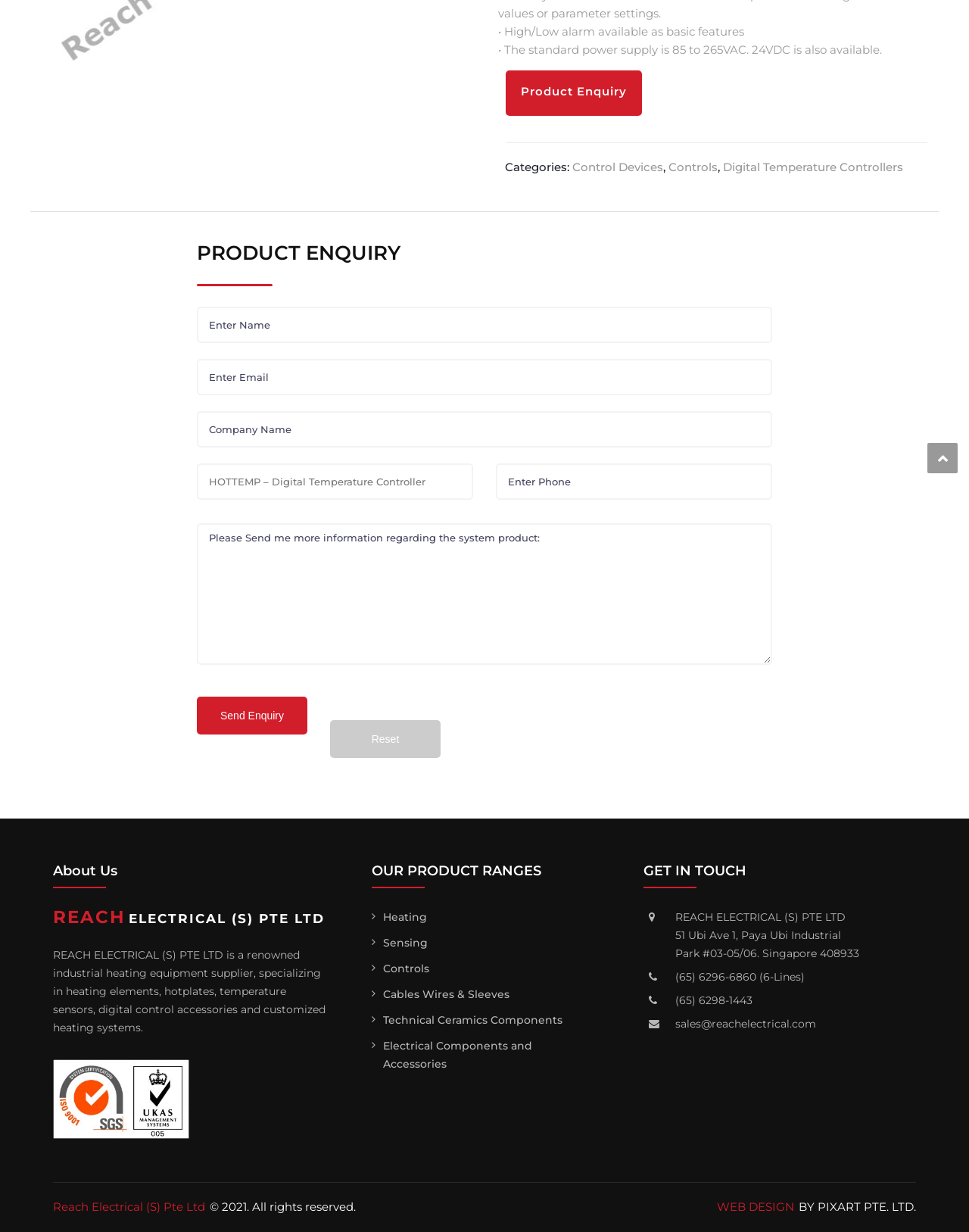Provide the bounding box coordinates of the HTML element this sentence describes: "Product Enquiry". The bounding box coordinates consist of four float numbers between 0 and 1, i.e., [left, top, right, bottom].

[0.522, 0.057, 0.662, 0.094]